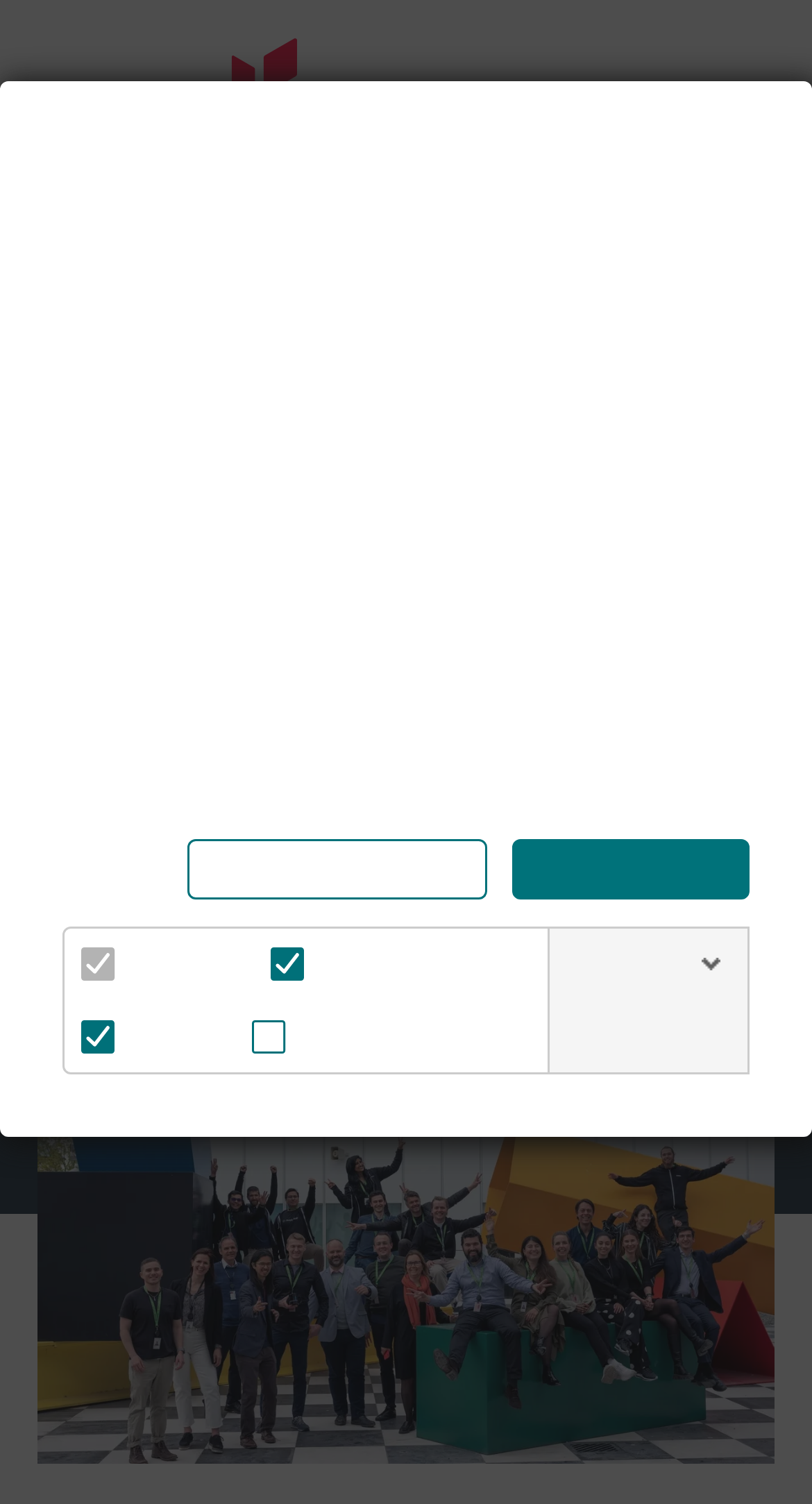Using the given element description, provide the bounding box coordinates (top-left x, top-left y, bottom-right x, bottom-right y) for the corresponding UI element in the screenshot: Switch to Norwegianno

[0.702, 0.042, 0.794, 0.096]